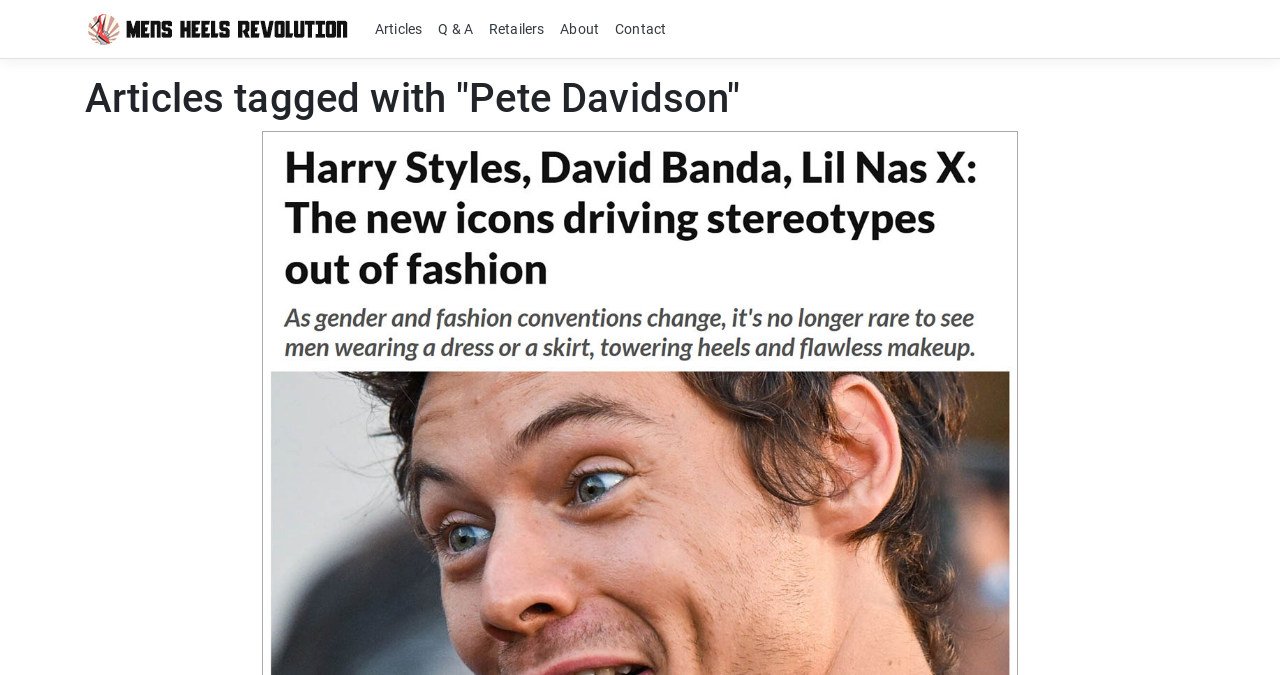What is the category of articles on this page?
Based on the image, provide your answer in one word or phrase.

Pete Davidson